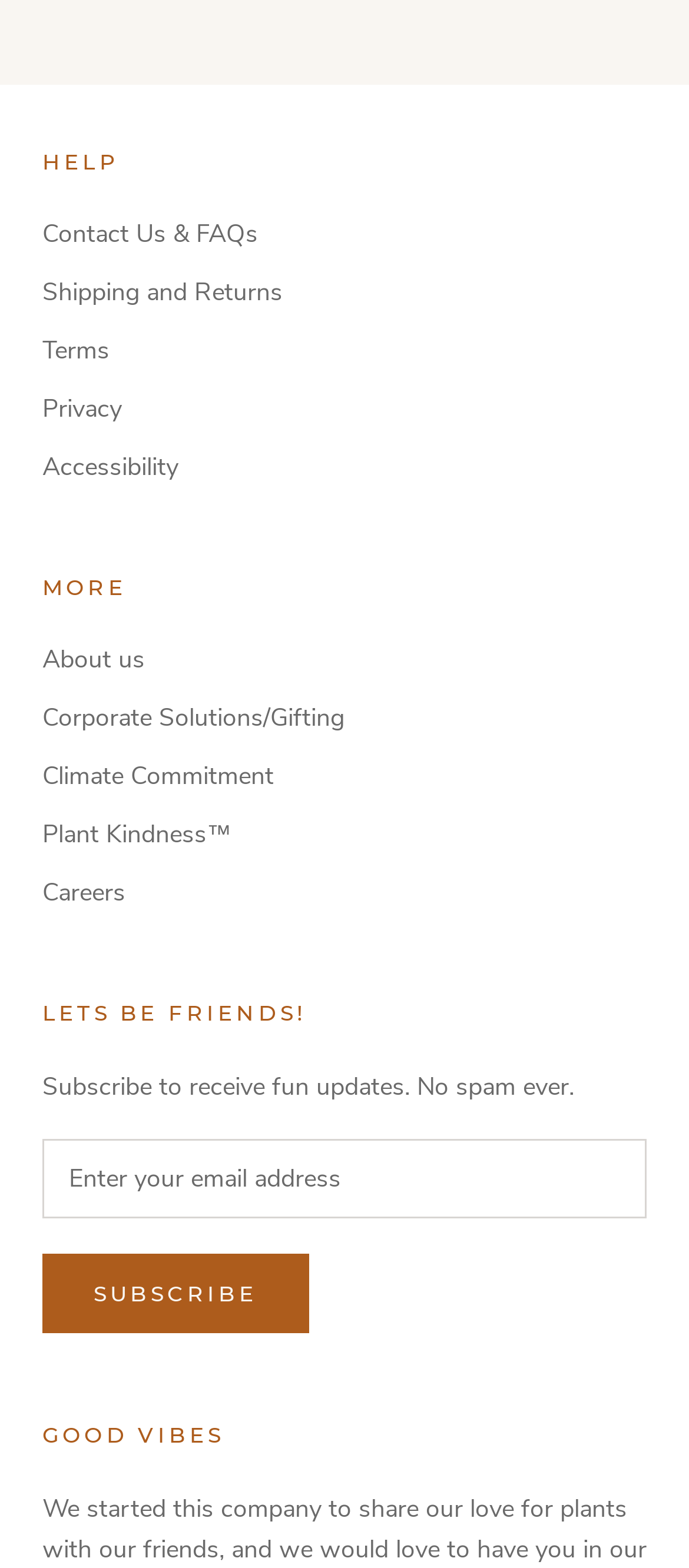Determine the bounding box coordinates of the section to be clicked to follow the instruction: "Learn more about Shipping and Returns". The coordinates should be given as four float numbers between 0 and 1, formatted as [left, top, right, bottom].

[0.062, 0.175, 0.938, 0.198]